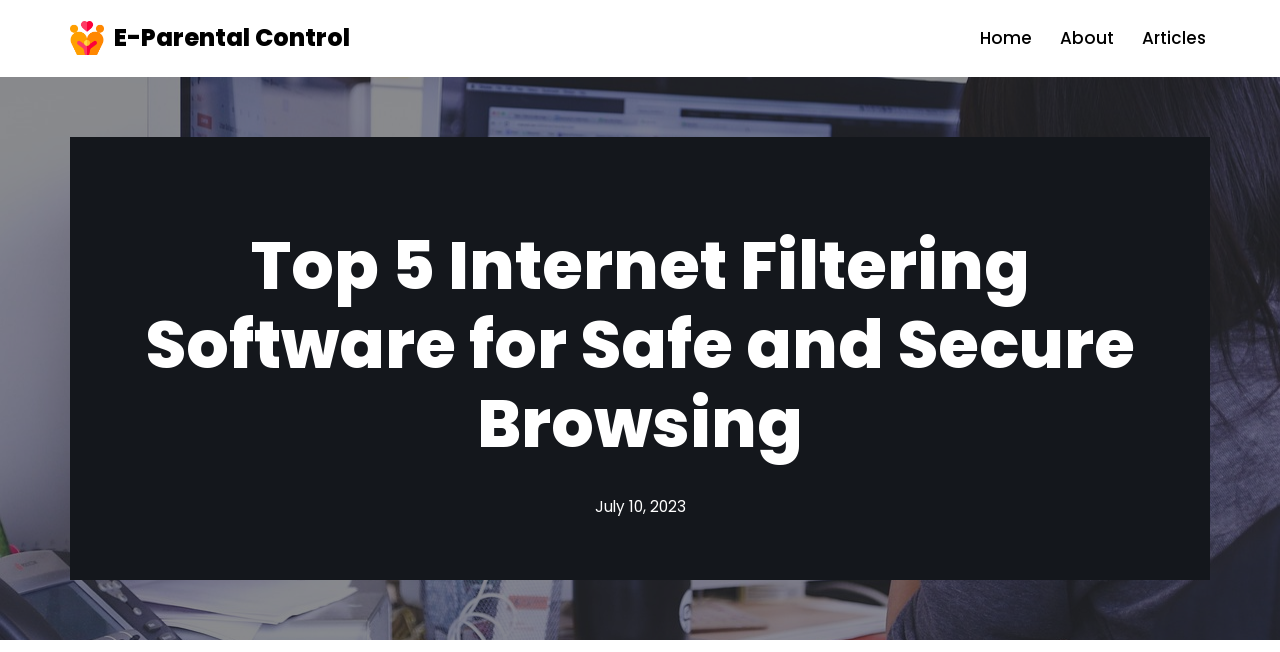Answer the question with a single word or phrase: 
How many menu items are in the primary menu?

3